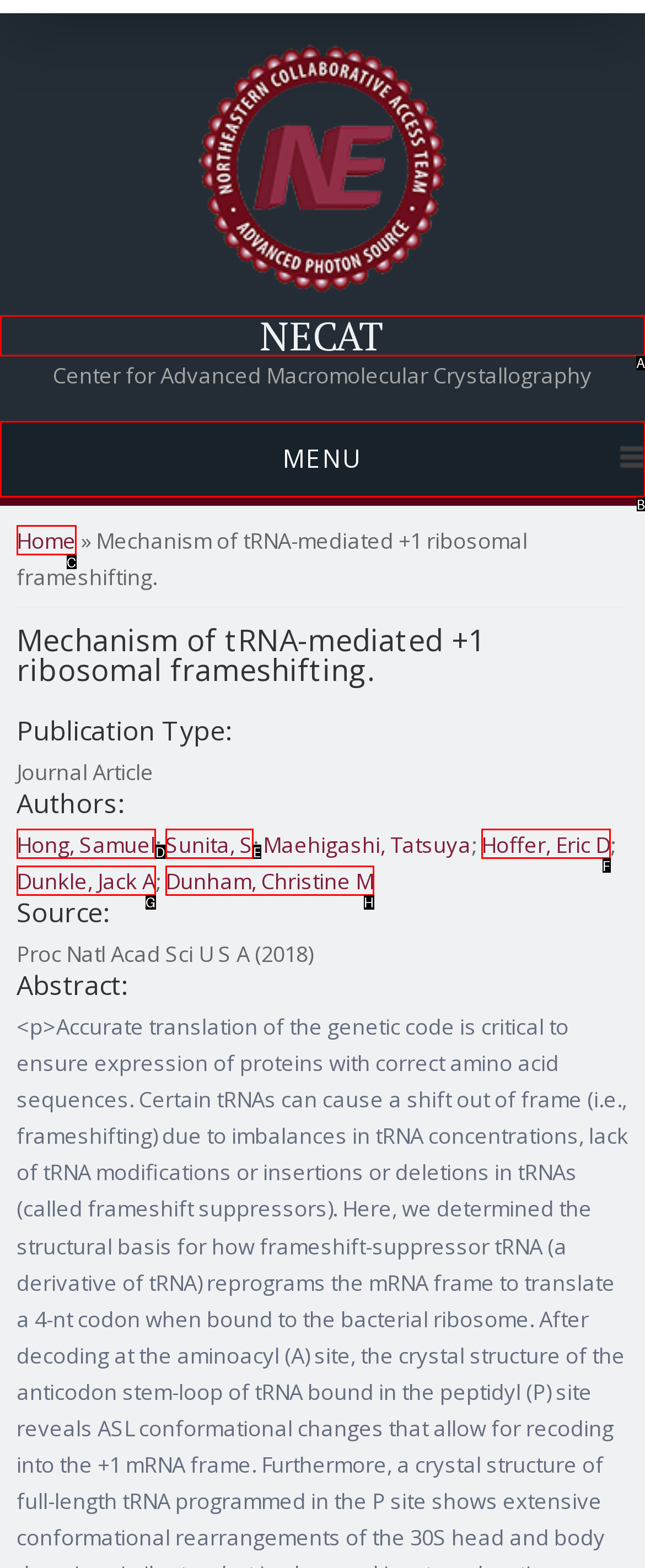Indicate which HTML element you need to click to complete the task: Click the 'Customer comments!' link. Provide the letter of the selected option directly.

None